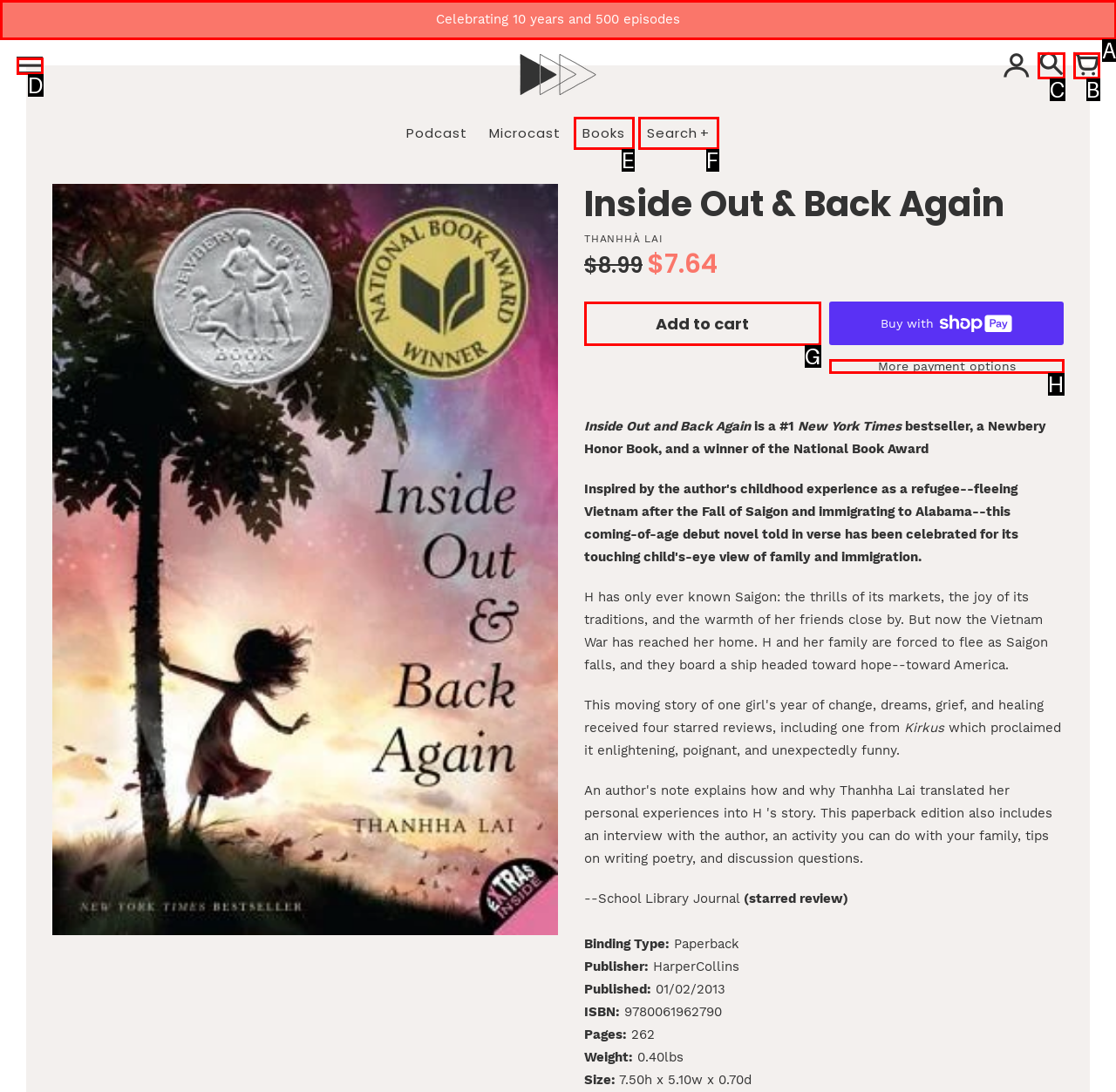Tell me the letter of the UI element to click in order to accomplish the following task: Search for a book
Answer with the letter of the chosen option from the given choices directly.

C